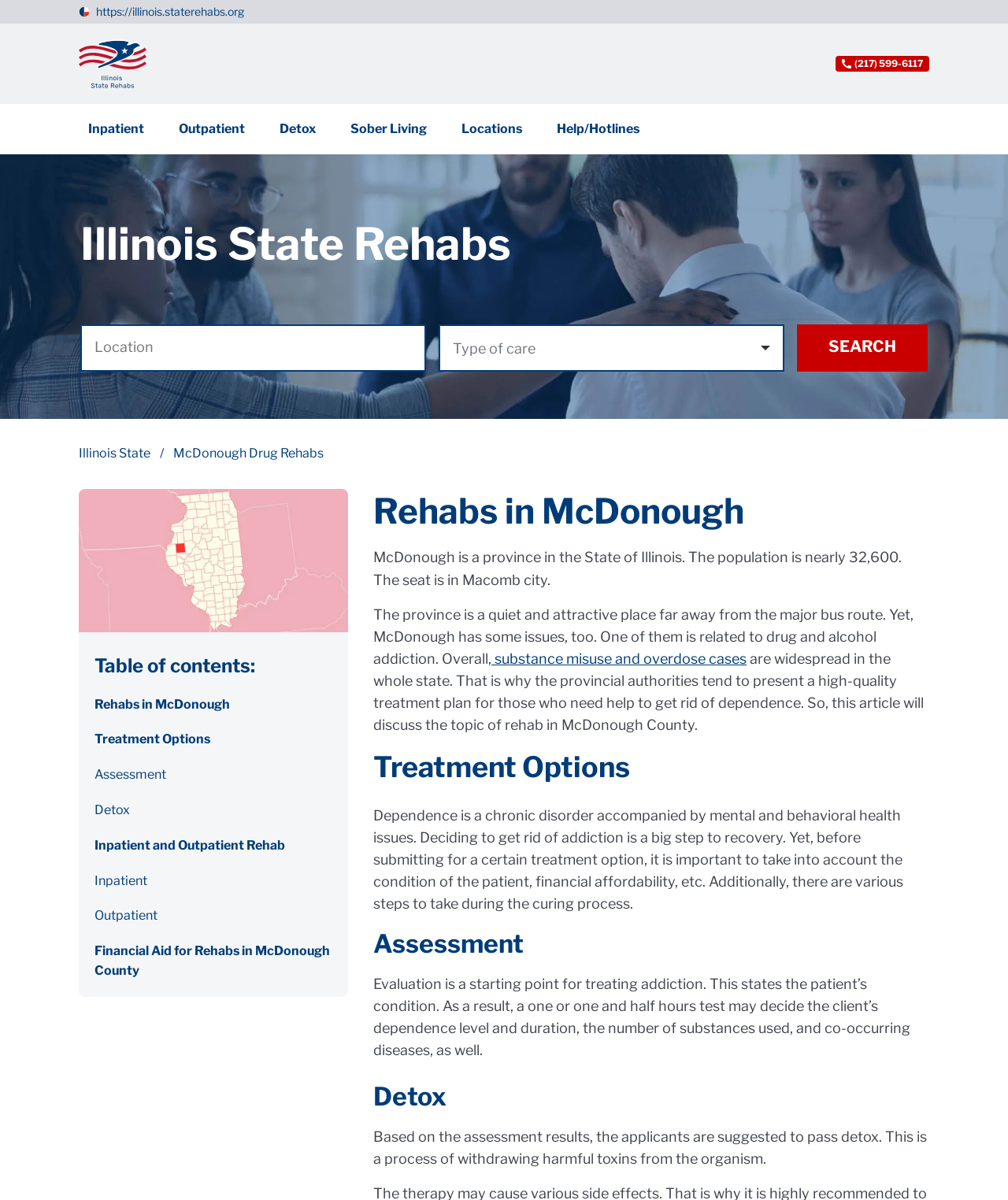Please identify the bounding box coordinates of the element's region that needs to be clicked to fulfill the following instruction: "Read about 'Rehabs in McDonough'". The bounding box coordinates should consist of four float numbers between 0 and 1, i.e., [left, top, right, bottom].

[0.086, 0.573, 0.338, 0.602]